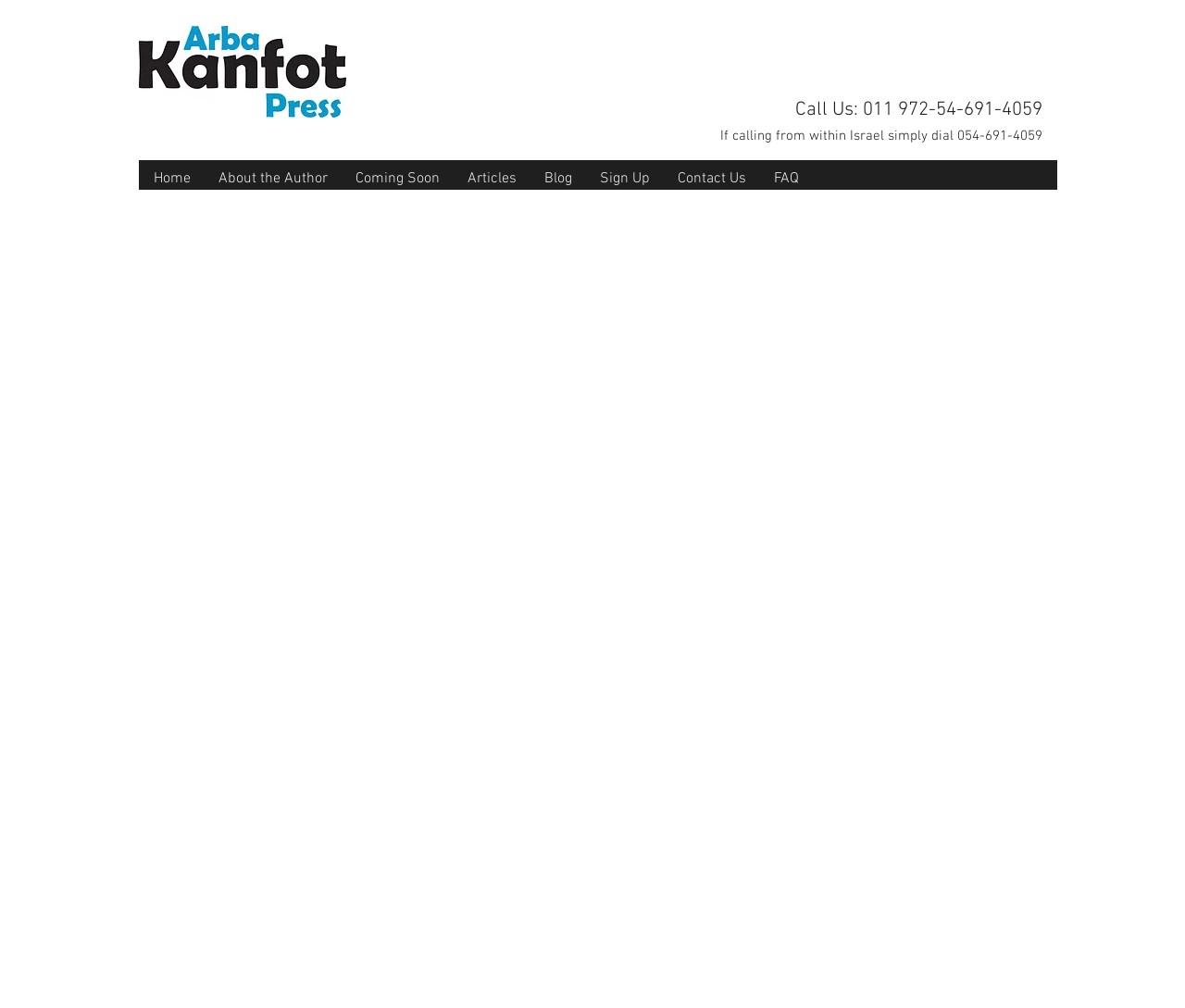Identify the bounding box coordinates for the UI element described as follows: "About the Author". Ensure the coordinates are four float numbers between 0 and 1, formatted as [left, top, right, bottom].

[0.173, 0.167, 0.288, 0.187]